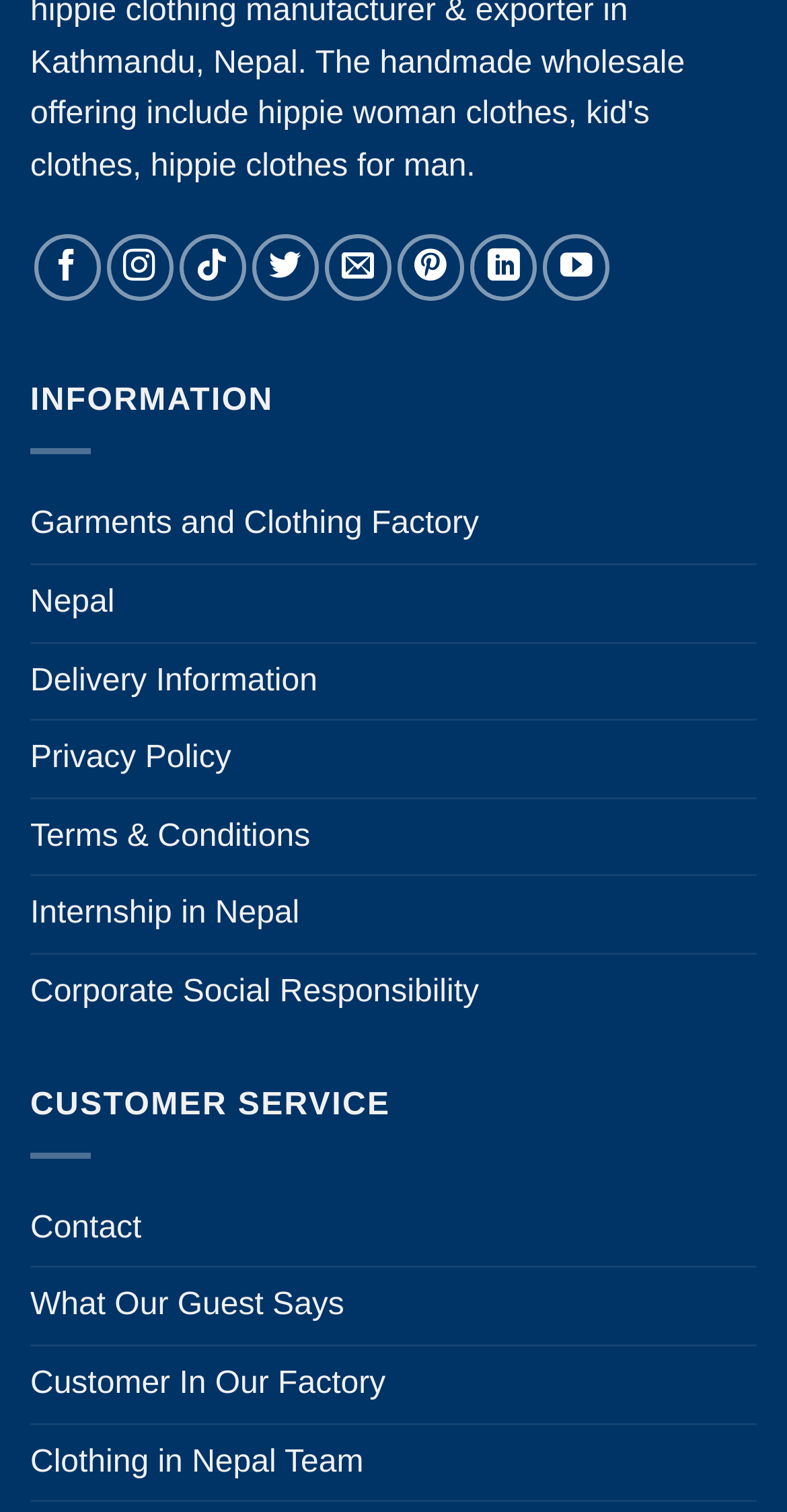How many sections are on the webpage?
Give a thorough and detailed response to the question.

I identified three main sections on the webpage: the social media links at the top, the 'INFORMATION' section, and the 'CUSTOMER SERVICE' section.